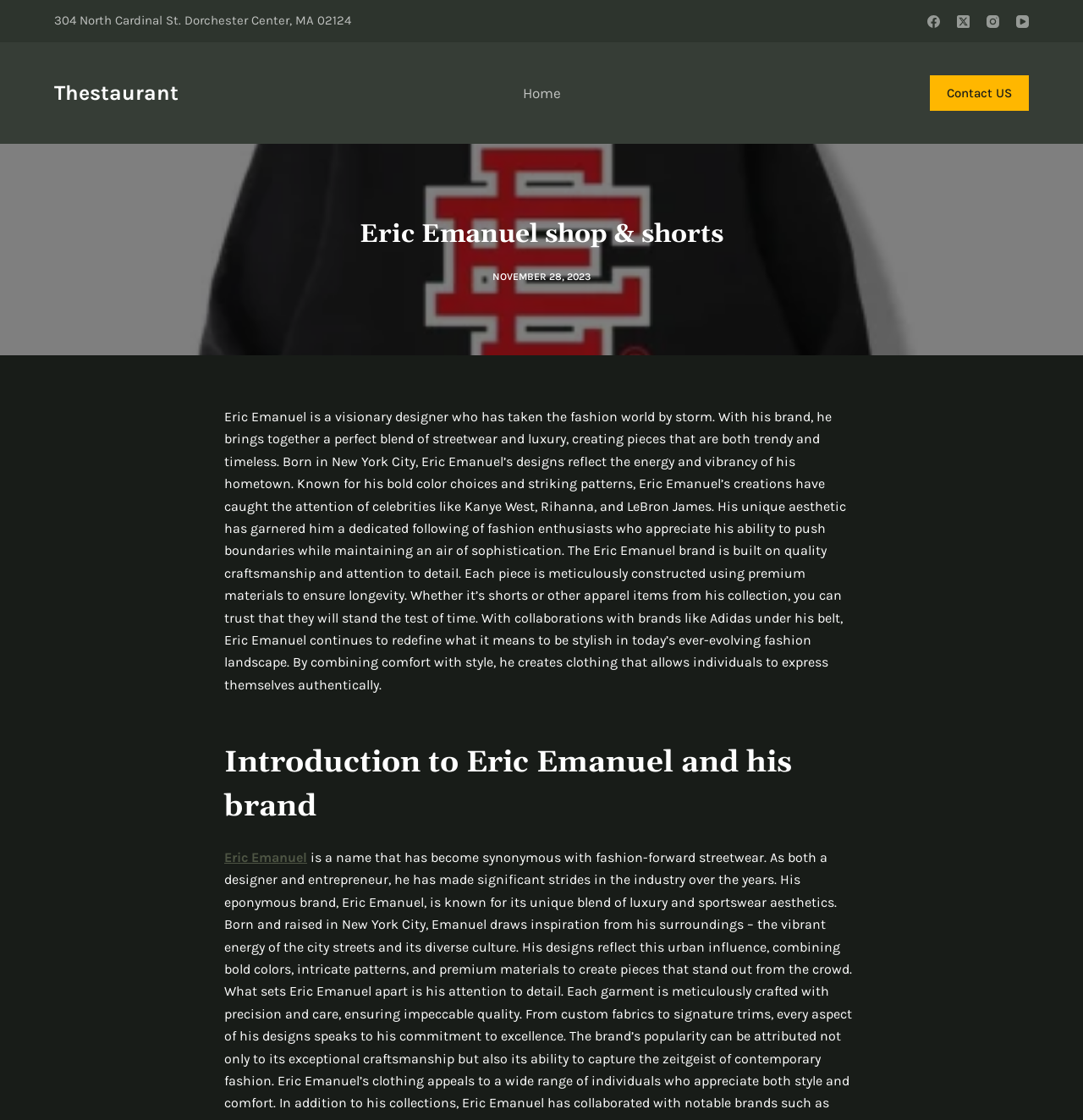Determine the main headline of the webpage and provide its text.

Eric Emanuel shop & shorts